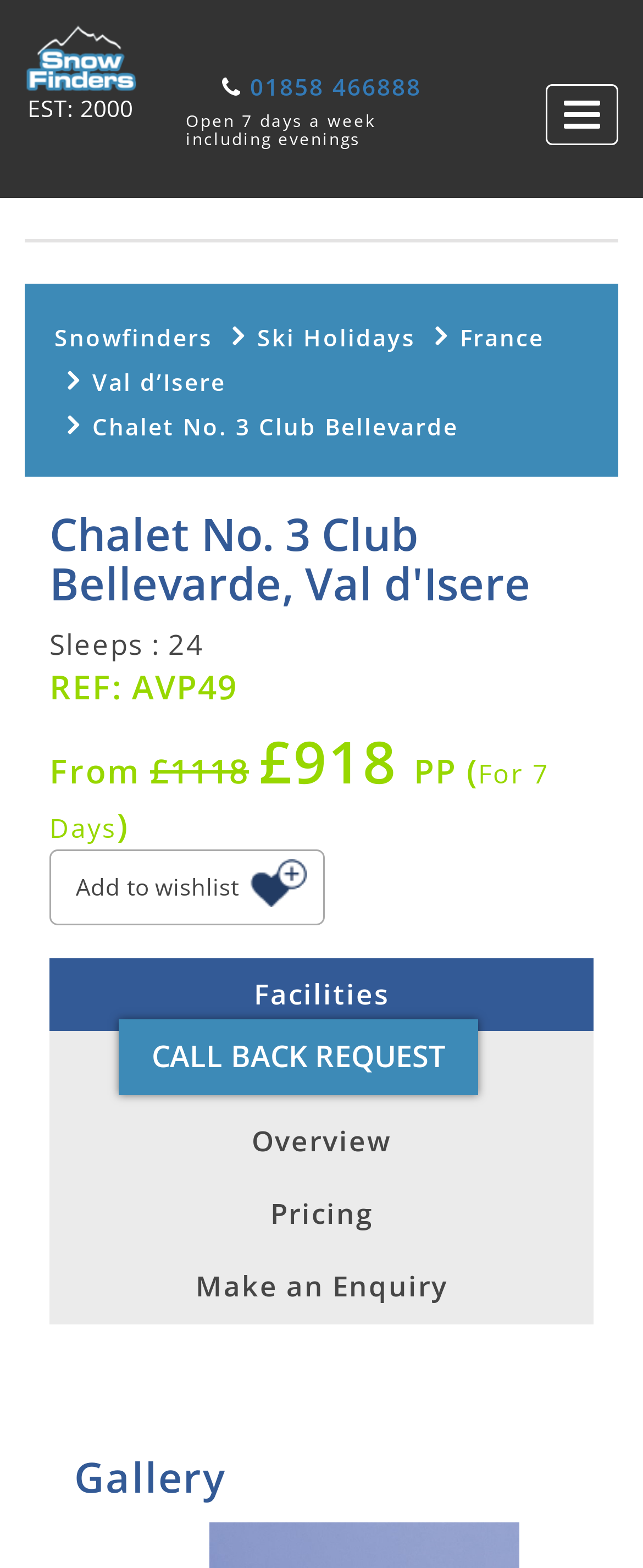Find the bounding box coordinates of the clickable region needed to perform the following instruction: "Add to wishlist". The coordinates should be provided as four float numbers between 0 and 1, i.e., [left, top, right, bottom].

[0.077, 0.542, 0.505, 0.59]